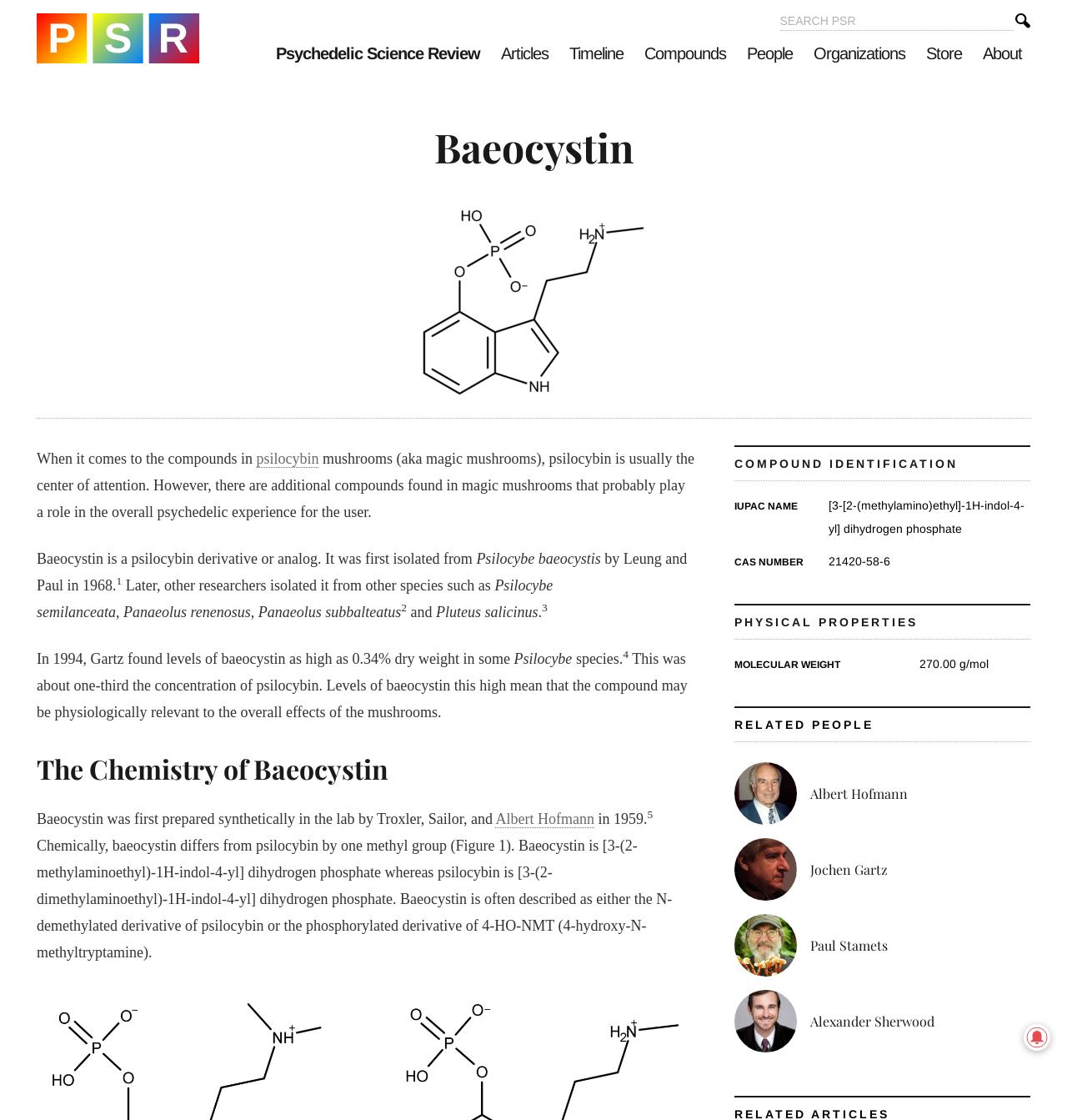Could you highlight the region that needs to be clicked to execute the instruction: "Learn more about Albert Hofmann"?

[0.464, 0.724, 0.557, 0.739]